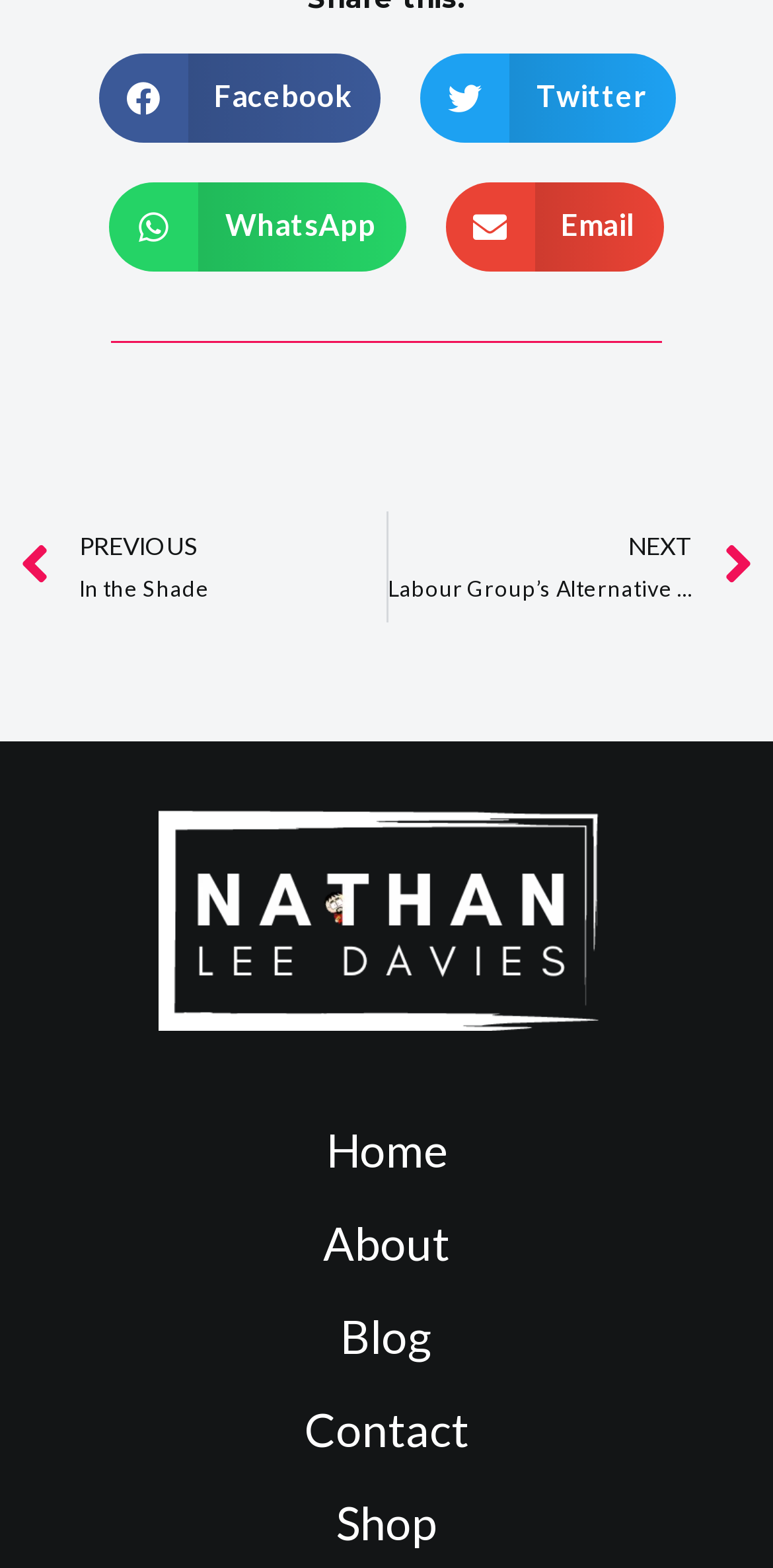Locate the bounding box coordinates of the clickable region to complete the following instruction: "check Cuccioli Jack Russell."

None